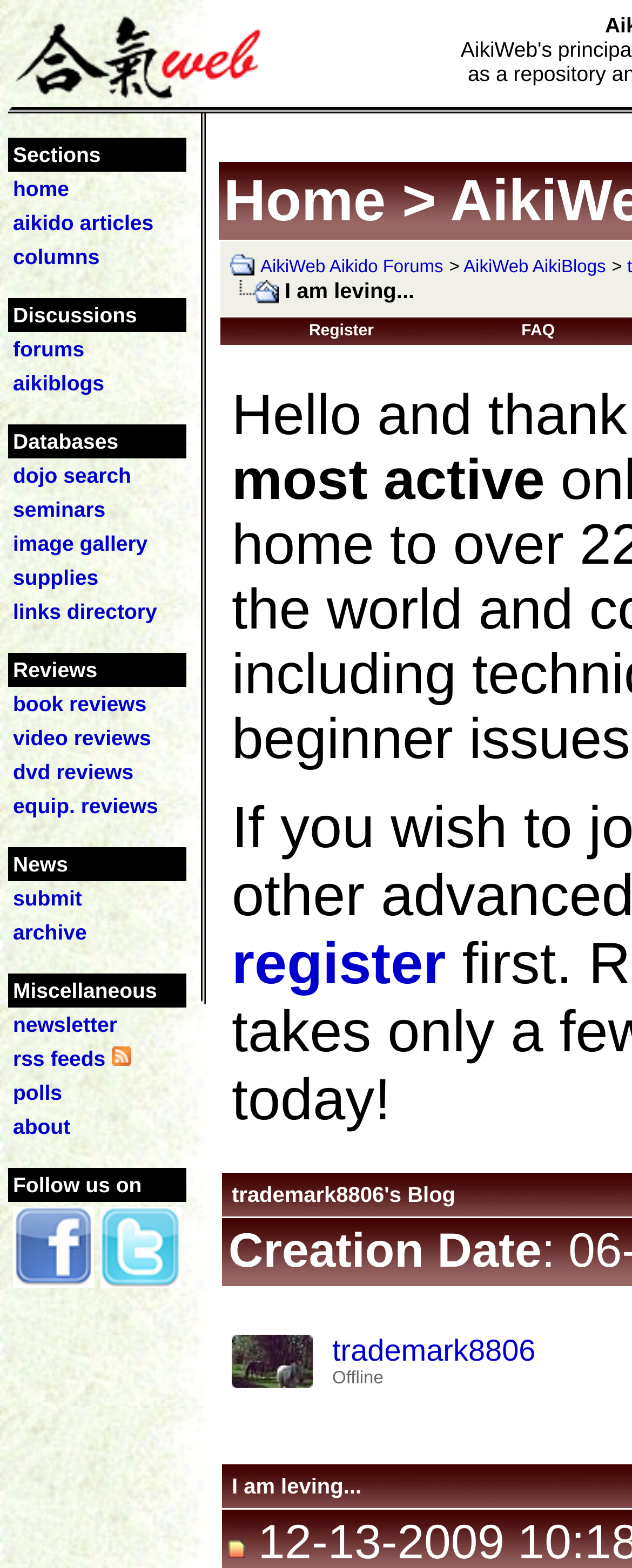Determine the bounding box coordinates for the region that must be clicked to execute the following instruction: "Click on the 'home' link".

[0.021, 0.113, 0.109, 0.128]